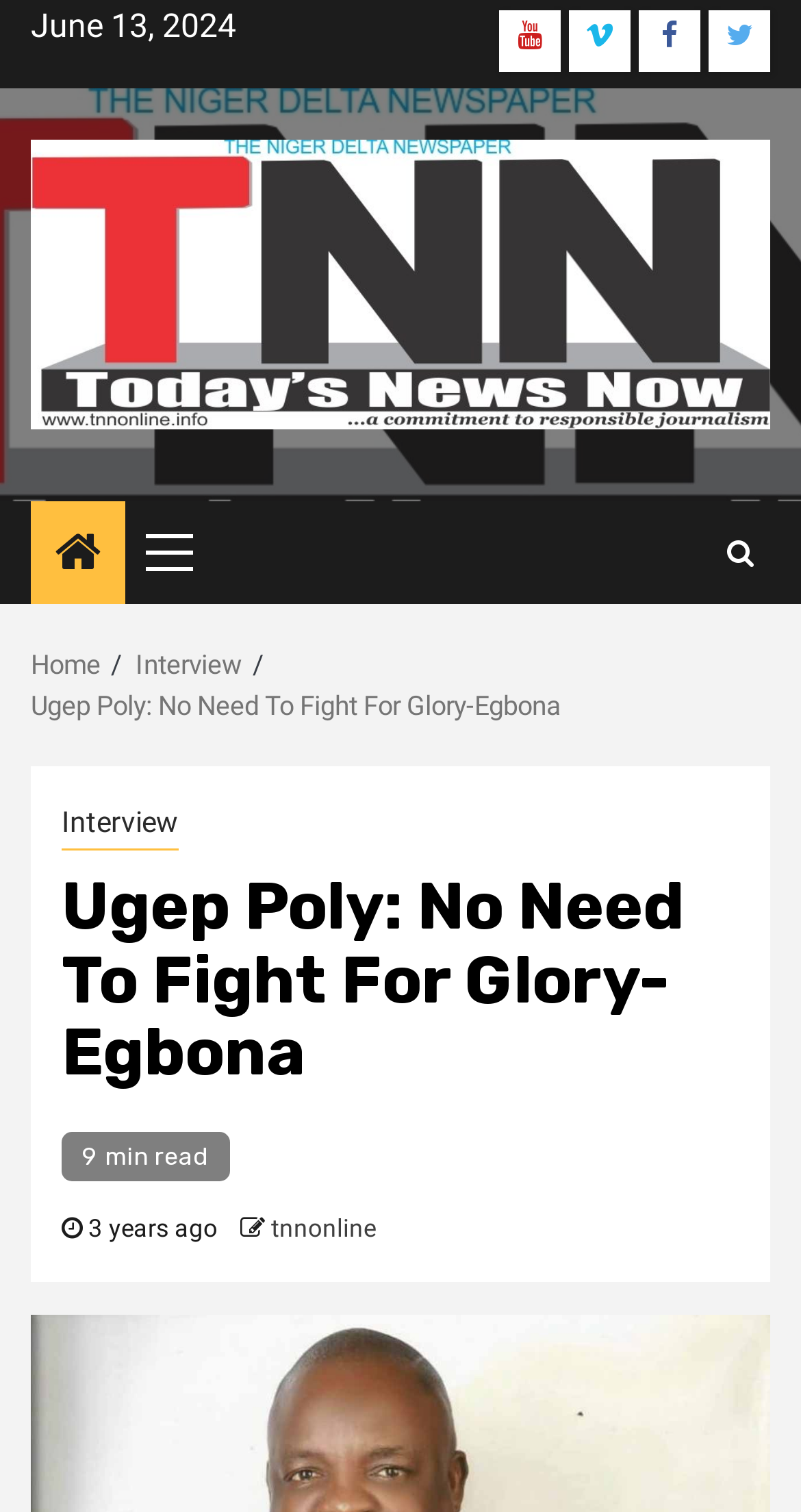What is the date of the article?
Please answer the question with a single word or phrase, referencing the image.

June 13, 2024